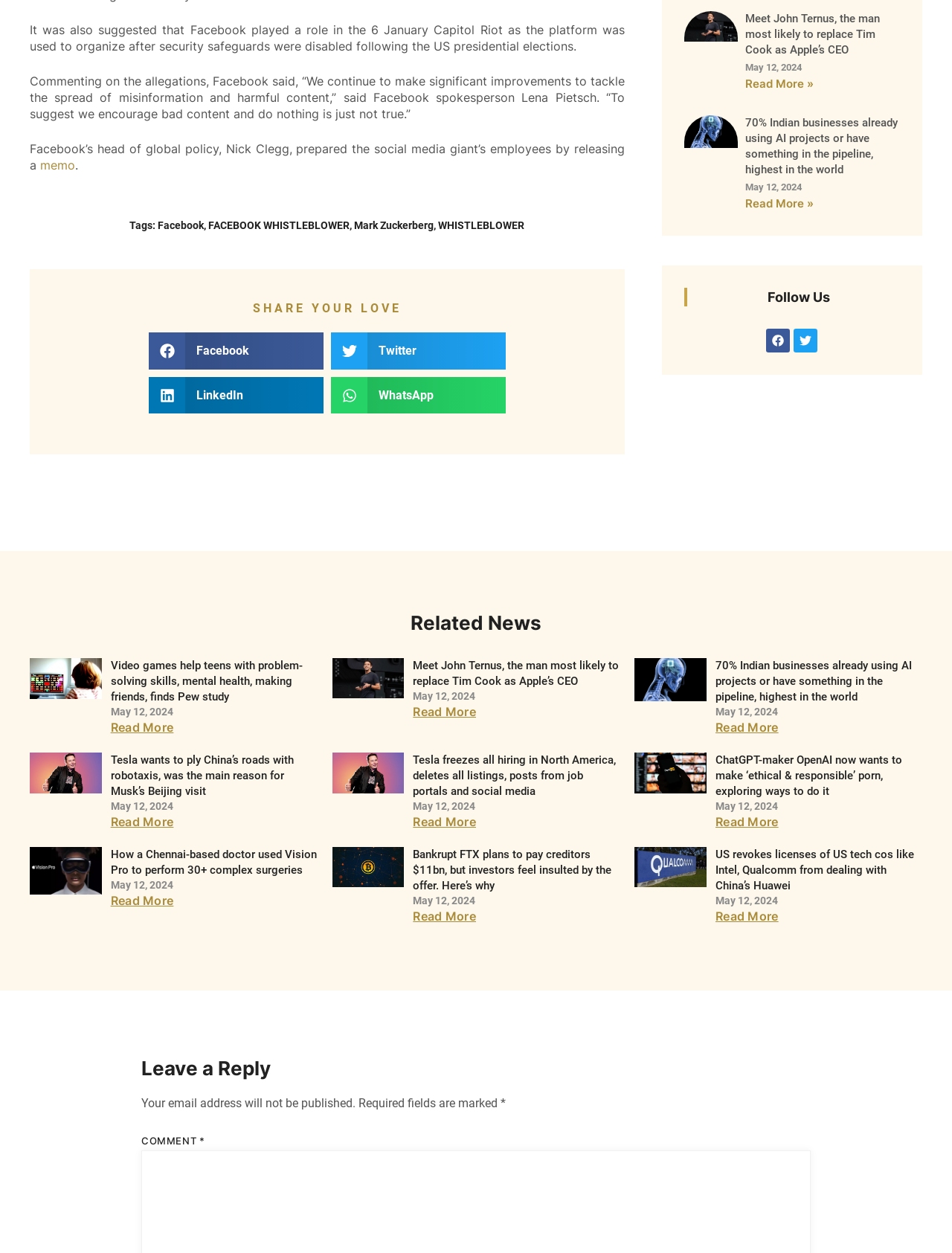What is the topic of the first article?
Examine the image and give a concise answer in one word or a short phrase.

Facebook